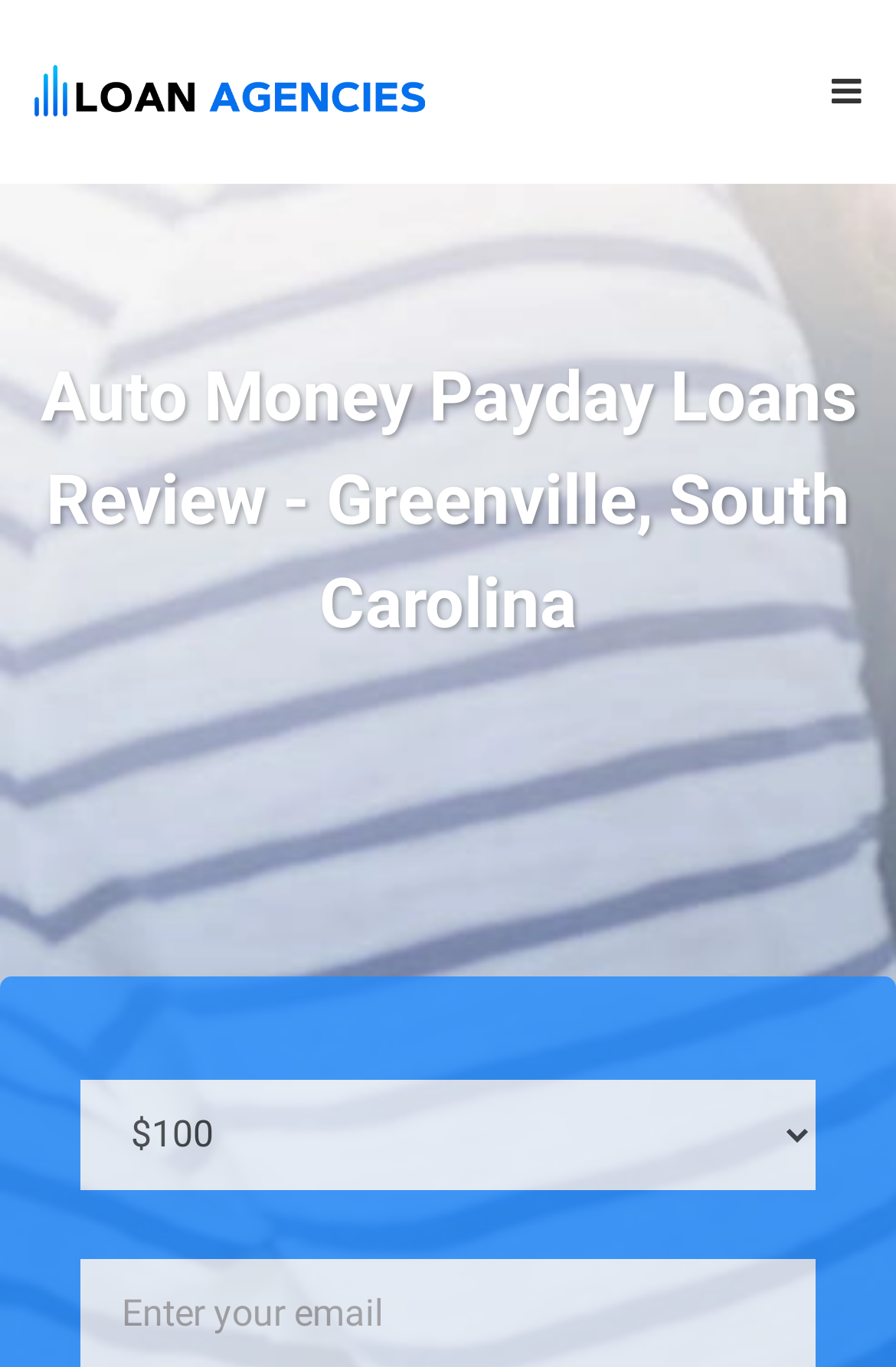What is the logo of the website?
From the image, provide a succinct answer in one word or a short phrase.

logo